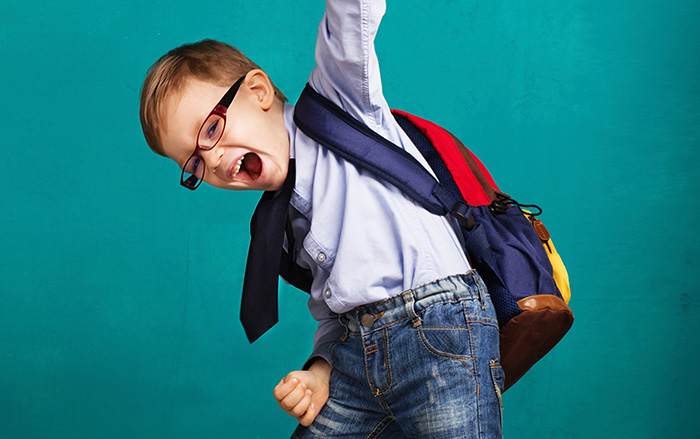What is the boy doing with his fist?
Please answer the question with a single word or phrase, referencing the image.

Raising it triumphantly